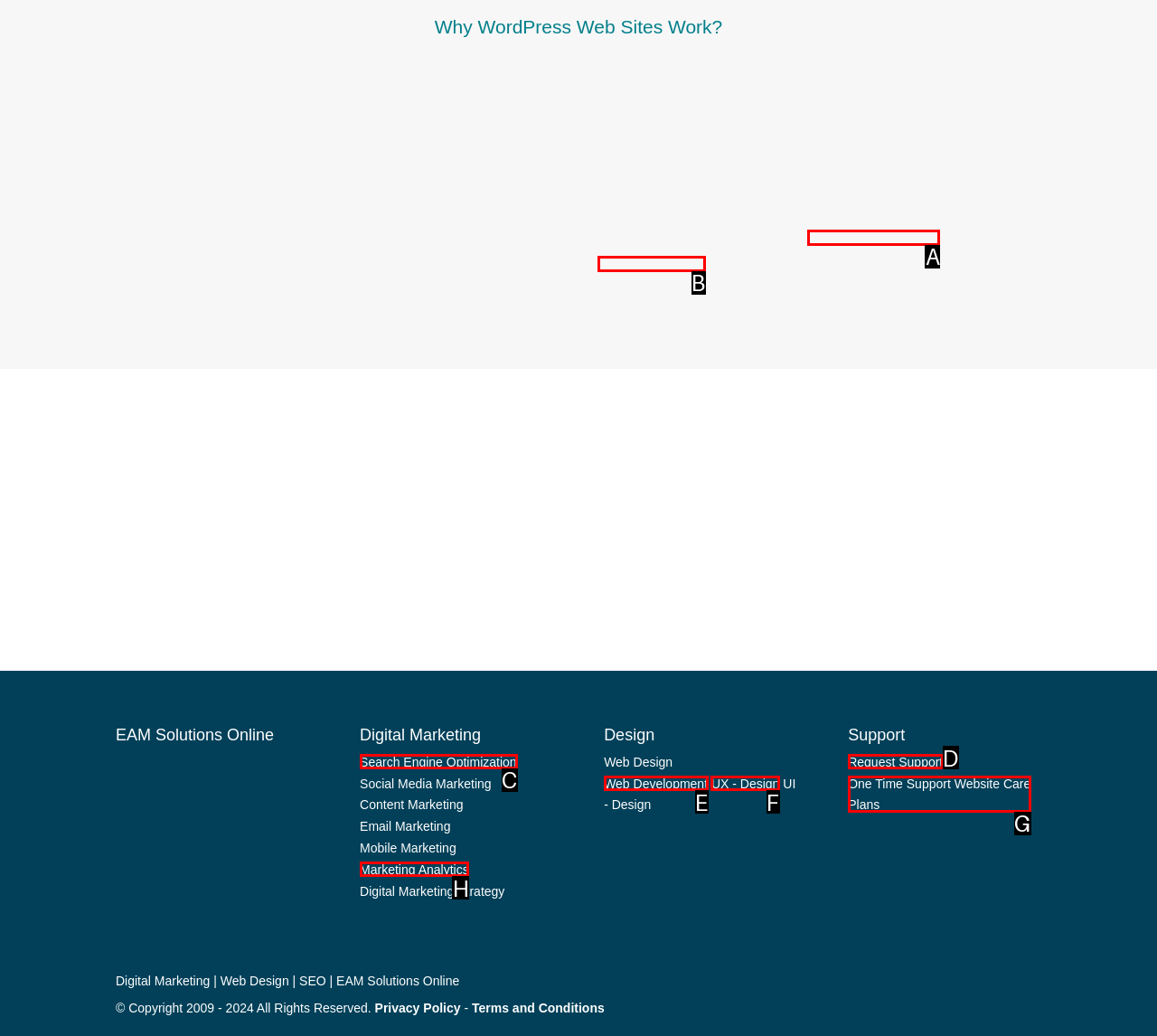From the given options, choose the one to complete the task: Learn about 'Search Engine Optimization'
Indicate the letter of the correct option.

C